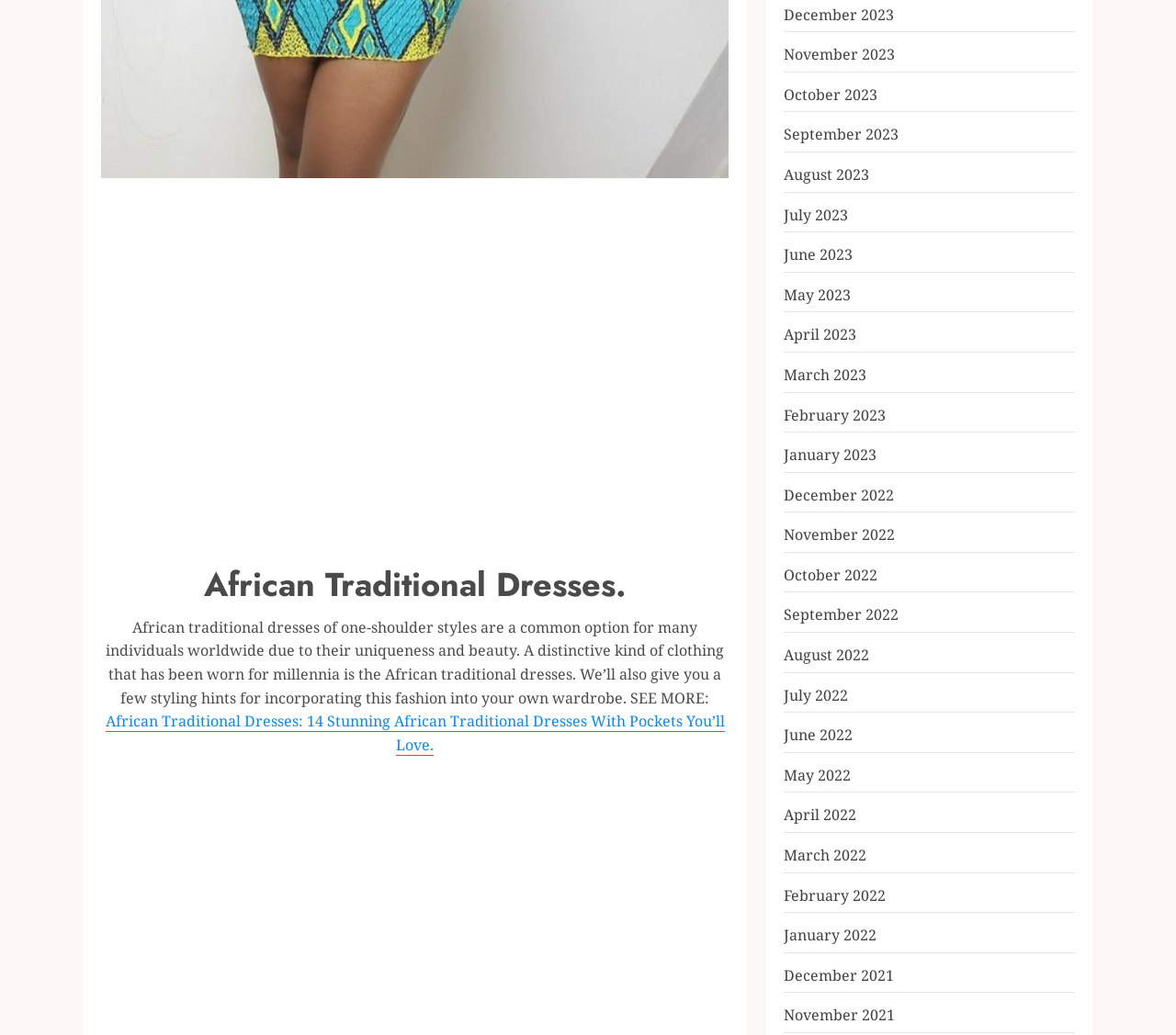Determine the bounding box coordinates of the element that should be clicked to execute the following command: "Click on the link to view African traditional dresses with pockets".

[0.09, 0.687, 0.616, 0.73]